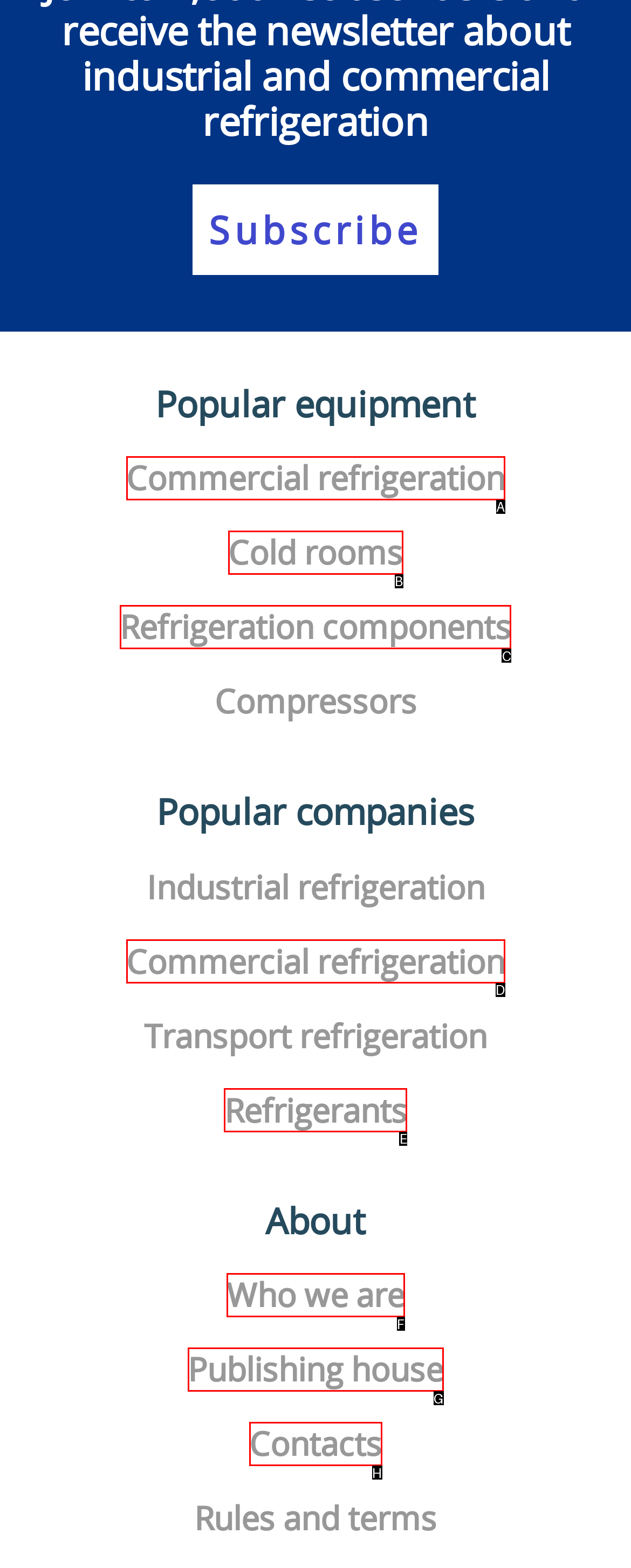Decide which UI element to click to accomplish the task: Explore refrigeration components
Respond with the corresponding option letter.

C